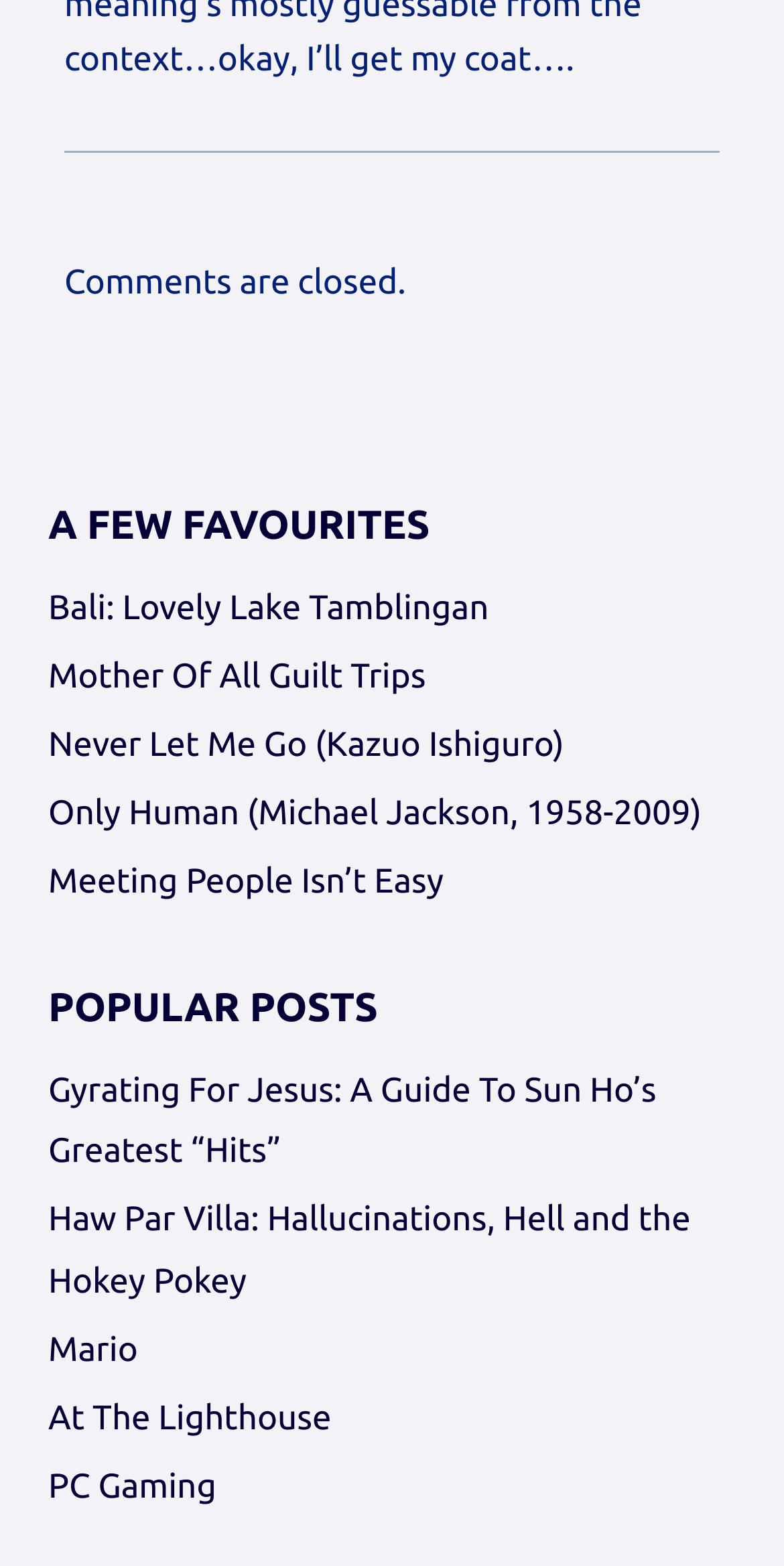What is the vertical position of 'Comments are closed.' relative to 'A FEW FAVOURITES'?
Give a one-word or short-phrase answer derived from the screenshot.

Above